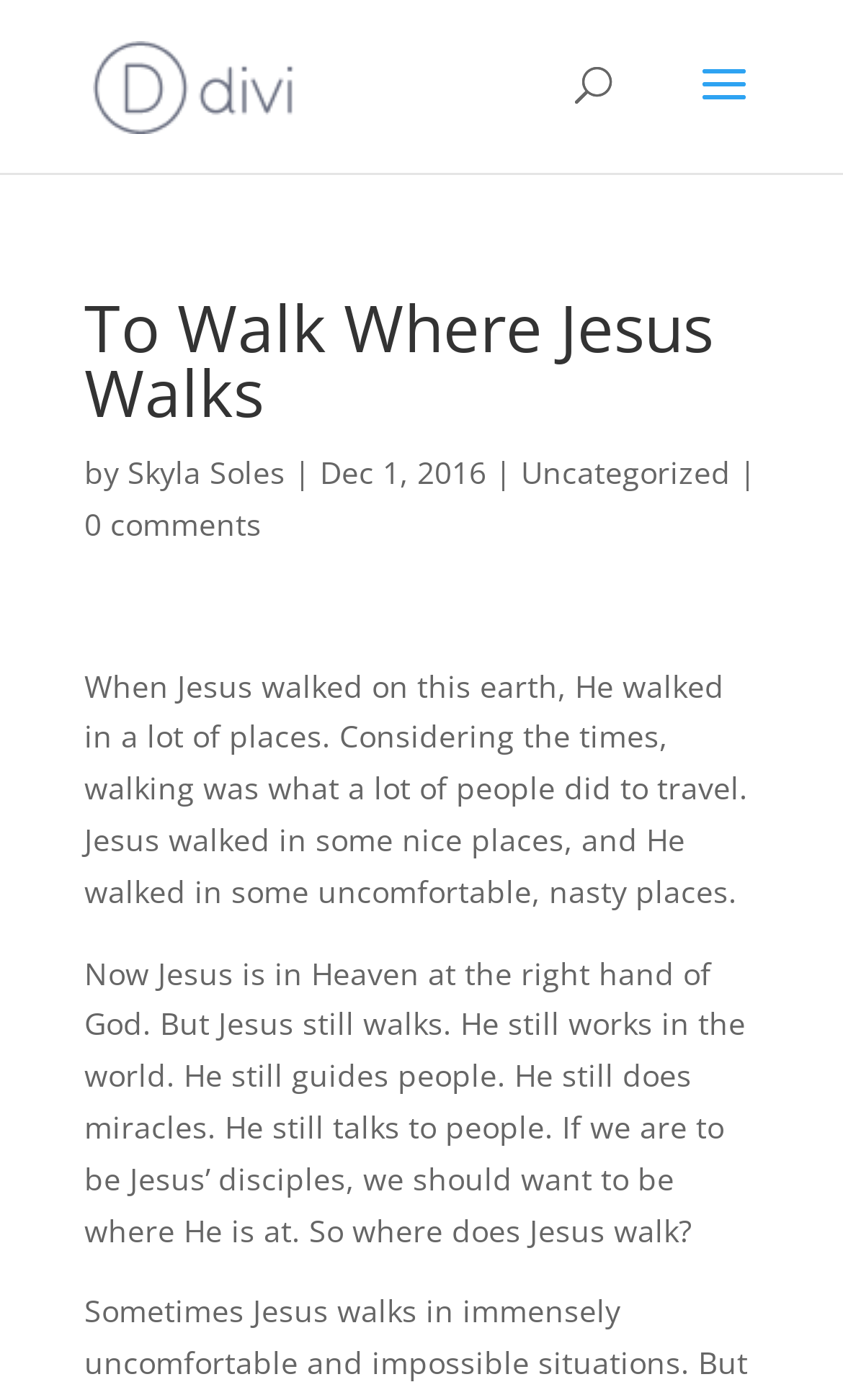Give a detailed account of the webpage's layout and content.

The webpage is a blog titled "To Walk Where Jesus Walks | A Blog". At the top left, there is a link "A Blog" accompanied by an image with the same name. Below this, there is a search bar spanning across the top of the page. 

The main content of the blog is divided into sections. The title "To Walk Where Jesus Walks" is prominently displayed in a heading. Below this, there is a byline "by Skyla Soles" followed by the date "Dec 1, 2016". To the right of the byline, there is a category link "Uncategorized". 

Further down, there is a link "0 comments" indicating that there are no comments on the blog post. The main blog post is a two-paragraph text that discusses Jesus' walks on earth and how He still works in the world today. The text is positioned in the middle of the page, spanning across most of the width.